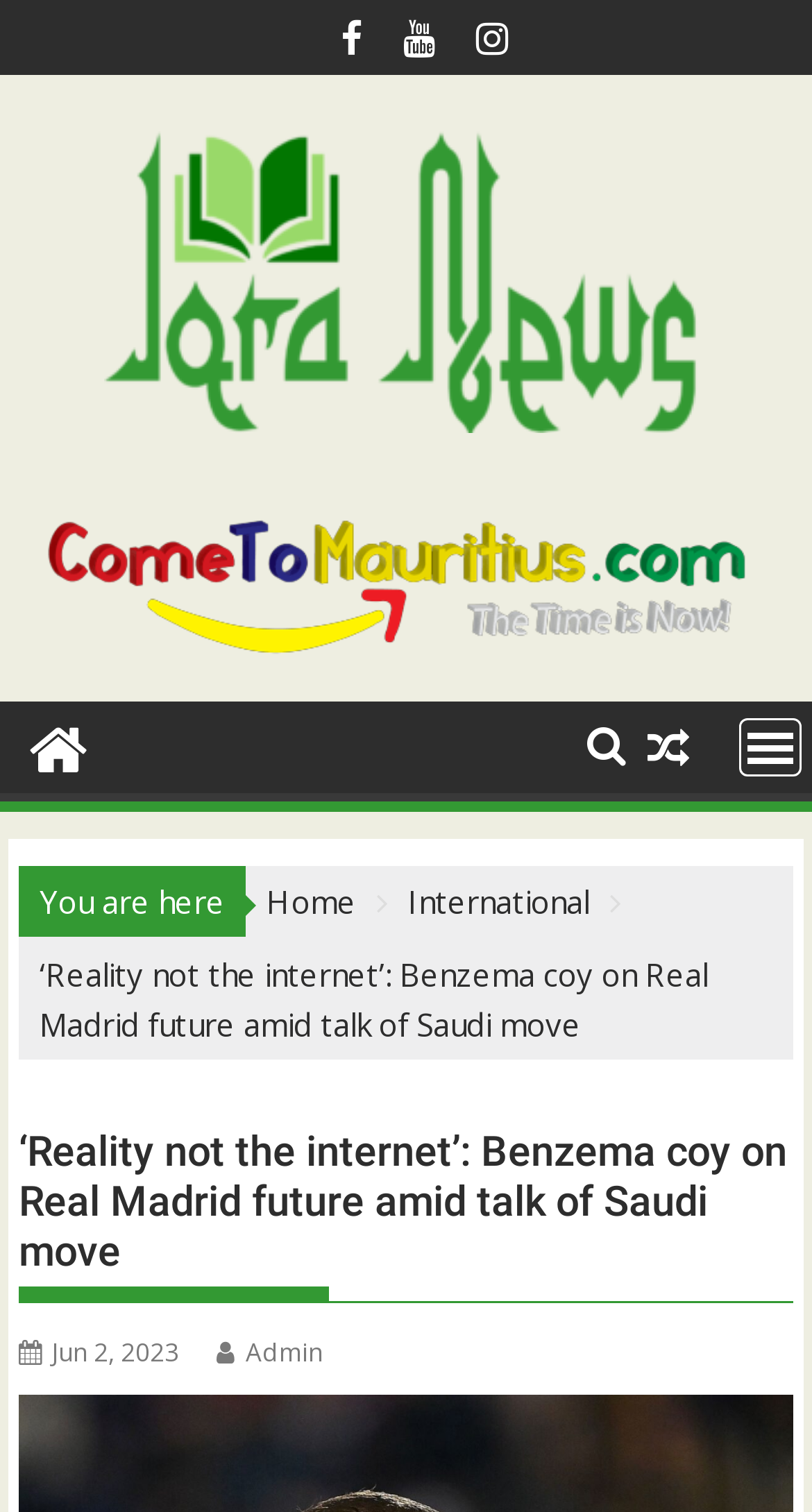Please examine the image and provide a detailed answer to the question: What is the date of the article?

The date of the article can be found below the main article's title, where it is written as ' Jun 2, 2023'.